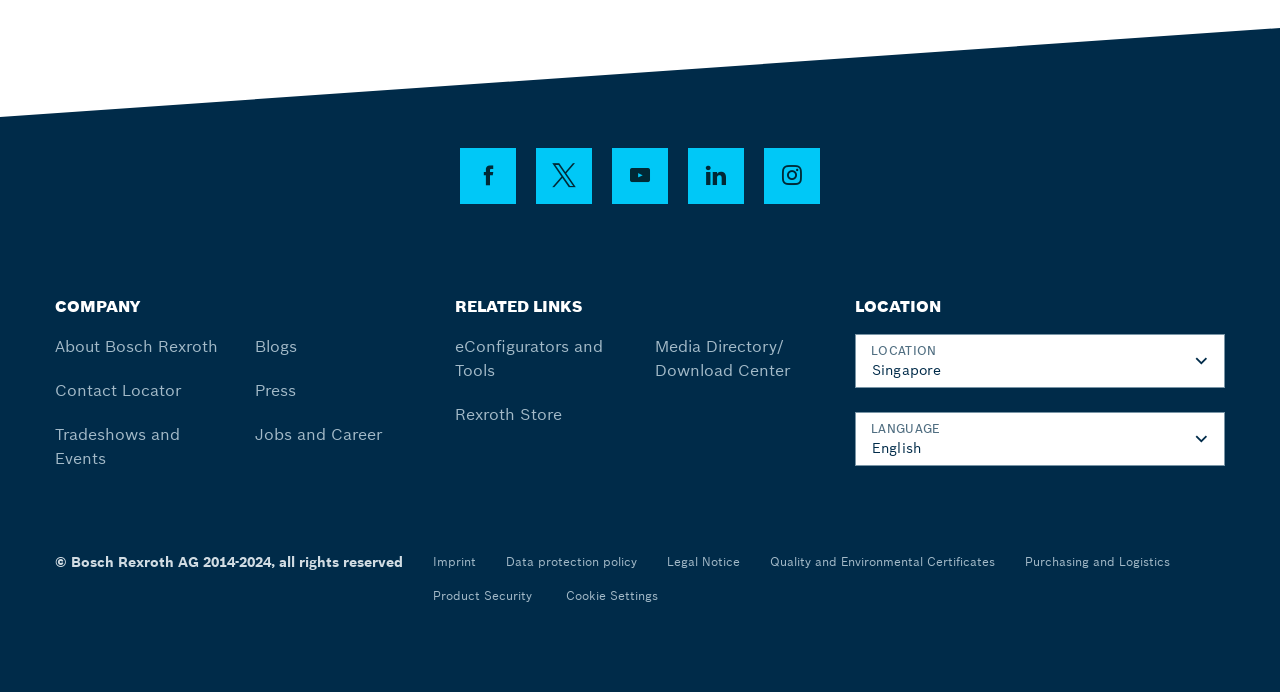Could you find the bounding box coordinates of the clickable area to complete this instruction: "go to the youtube channel"?

[0.478, 0.213, 0.522, 0.294]